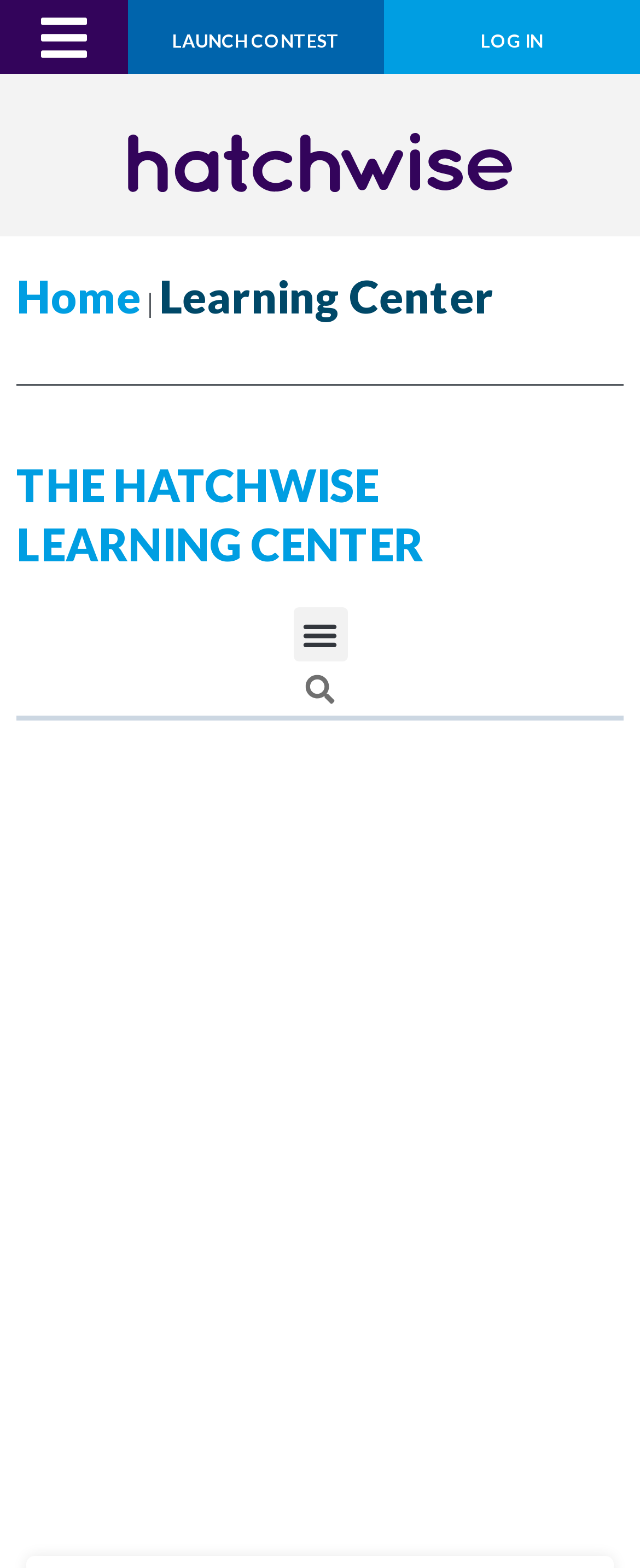Calculate the bounding box coordinates for the UI element based on the following description: "Learning Center". Ensure the coordinates are four float numbers between 0 and 1, i.e., [left, top, right, bottom].

[0.249, 0.172, 0.772, 0.206]